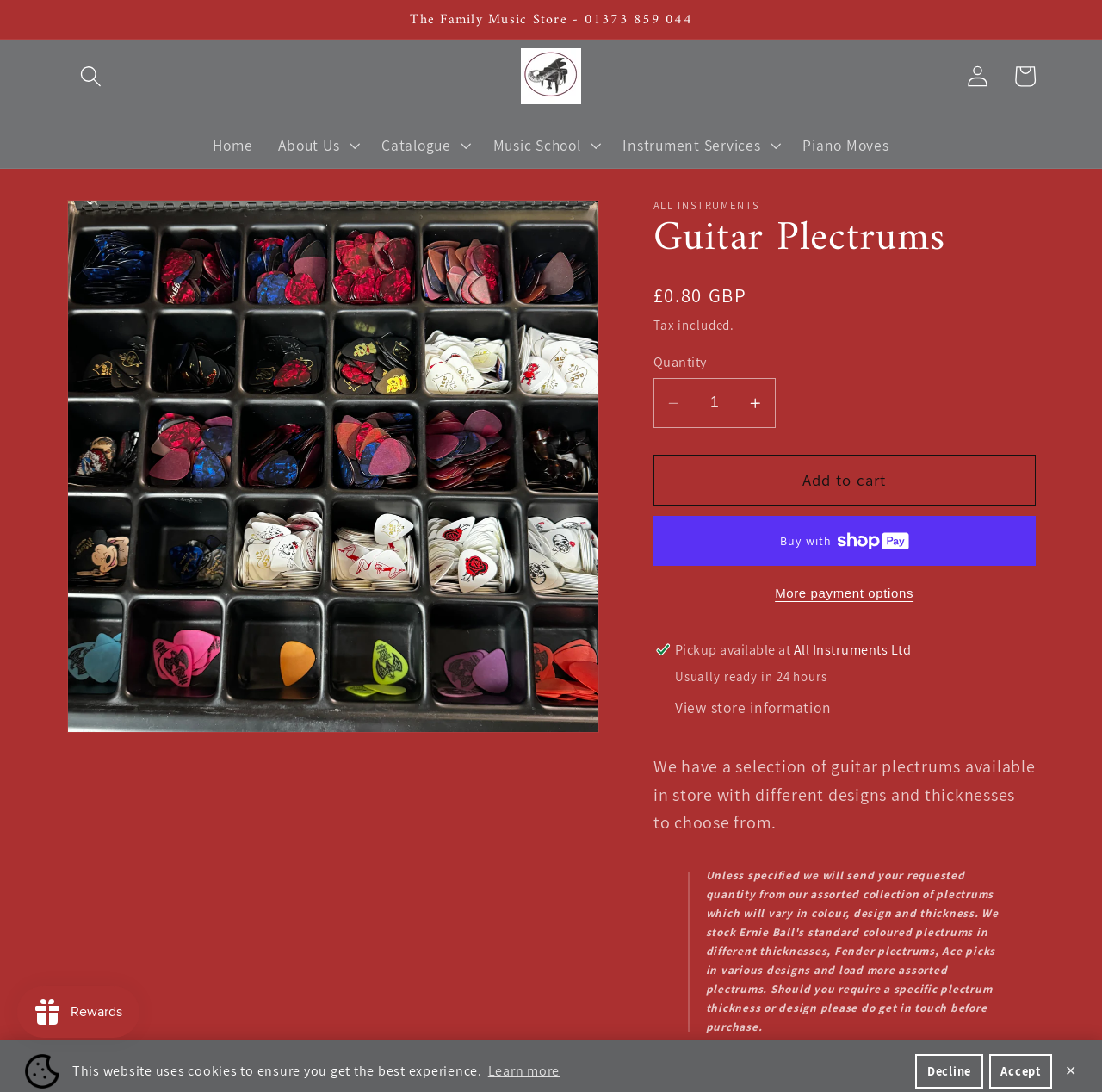What is the usual preparation time for Guitar Plectrums?
Using the image as a reference, give an elaborate response to the question.

I found the usual preparation time by looking at the product information section, where it says 'Usually ready in 24 hours'.